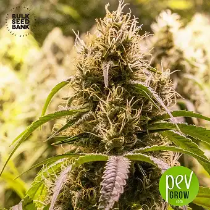Generate an elaborate caption that includes all aspects of the image.

This image features a lush cannabis plant, showcasing a healthy, dense flower cluster that is rich in trichomes and surrounded by vibrant green leaves. The finely detailed buds exhibit a mix of white and green, indicating a high potential for potency. The background is softly blurred, highlighting the plant's prominence and creating an inviting atmosphere that emphasizes its vitality. A logo for "Bulk Seed Bank" is visible in the top left corner, alongside the "Pevgrow" branding in the bottom right, suggesting that this image is associated with quality cannabis seeds. This visualization effectively conveys the essence of premium cannabis cultivation, appealing to enthusiasts and growers alike.